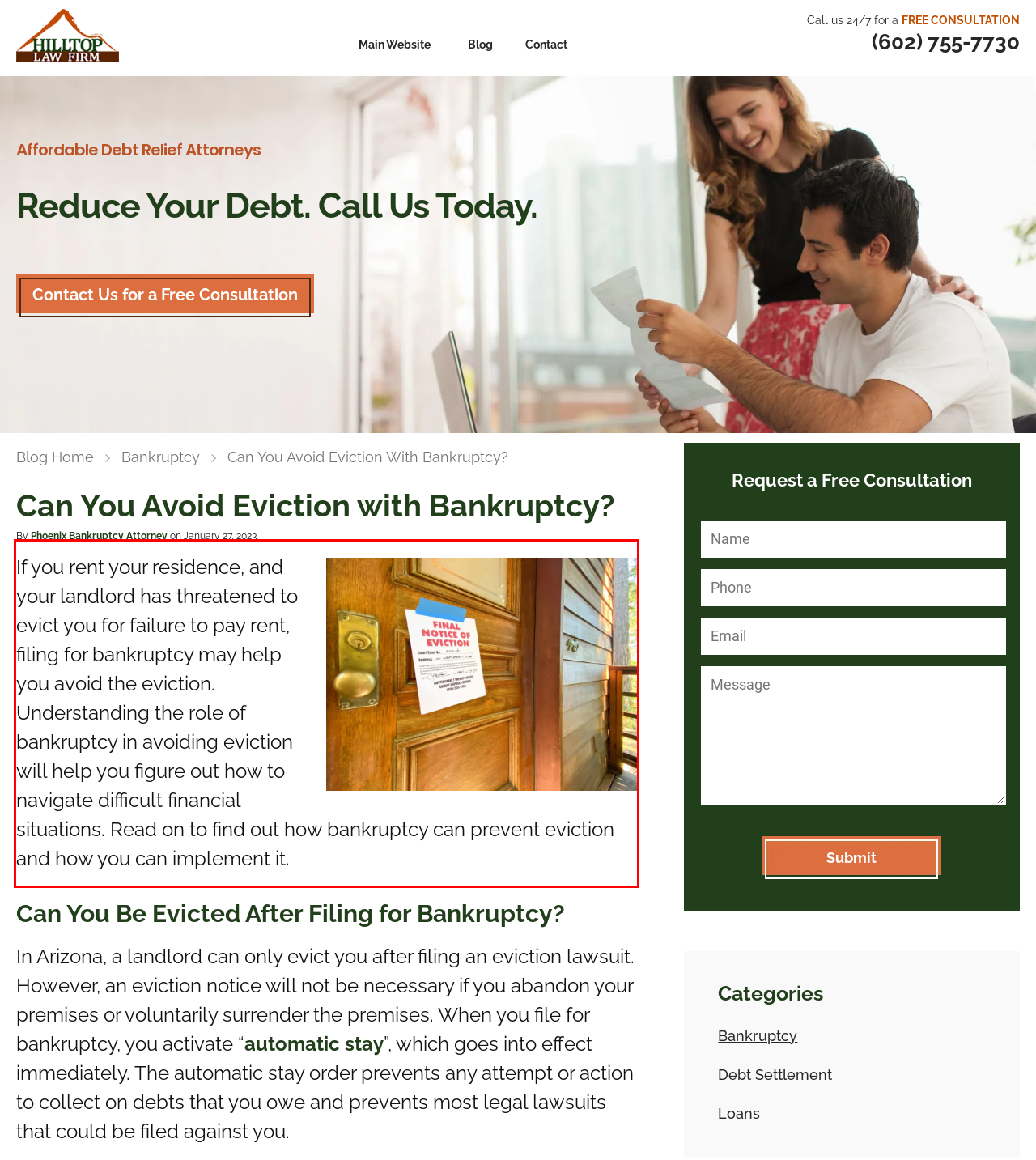Look at the webpage screenshot and recognize the text inside the red bounding box.

If you rent your residence, and your landlord has threatened to evict you for failure to pay rent, filing for bankruptcy may help you avoid the eviction. Understanding the role of bankruptcy in avoiding eviction will help you figure out how to navigate difficult financial situations. Read on to find out how bankruptcy can prevent eviction and how you can implement it.